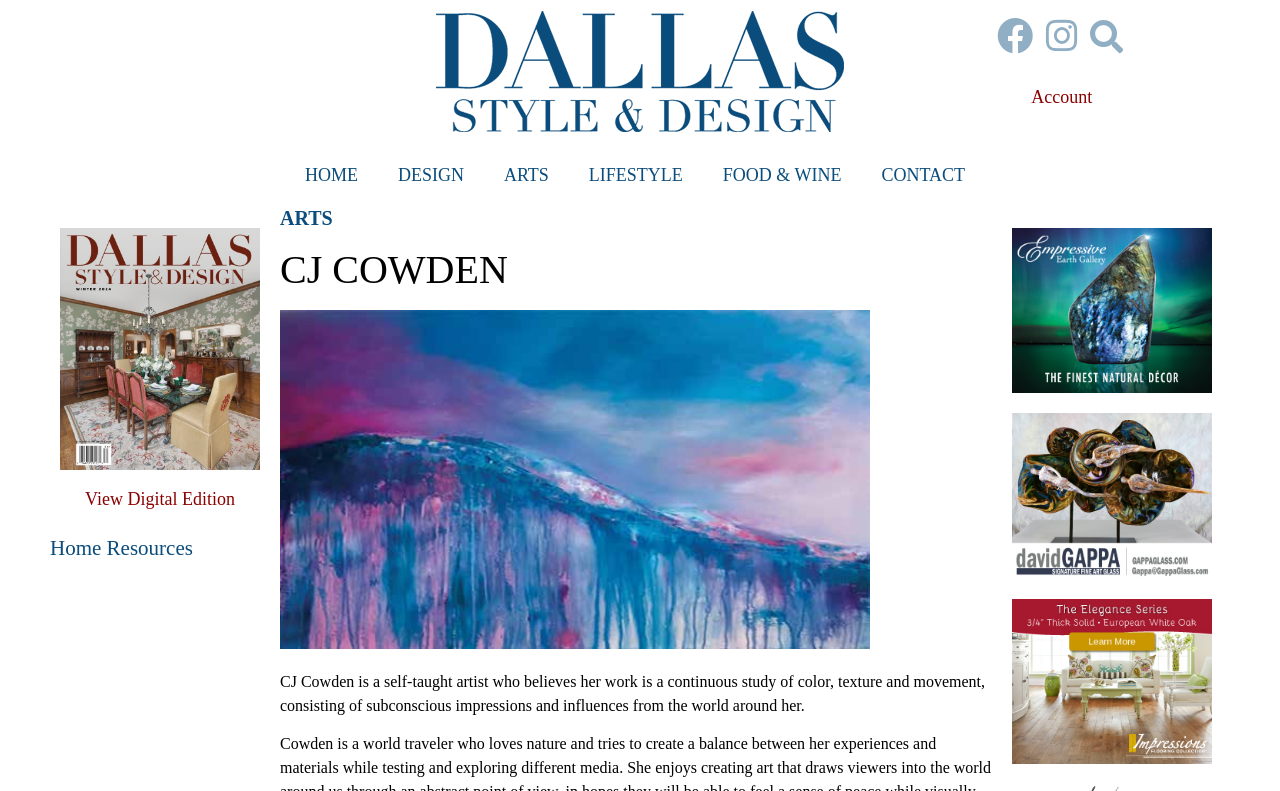Refer to the screenshot and give an in-depth answer to this question: What is the artist's name?

I found the artist's name by looking at the heading element that says 'CJ COWDEN' and also by reading the description of the artist below it, which starts with 'CJ Cowden is a self-taught artist...'.